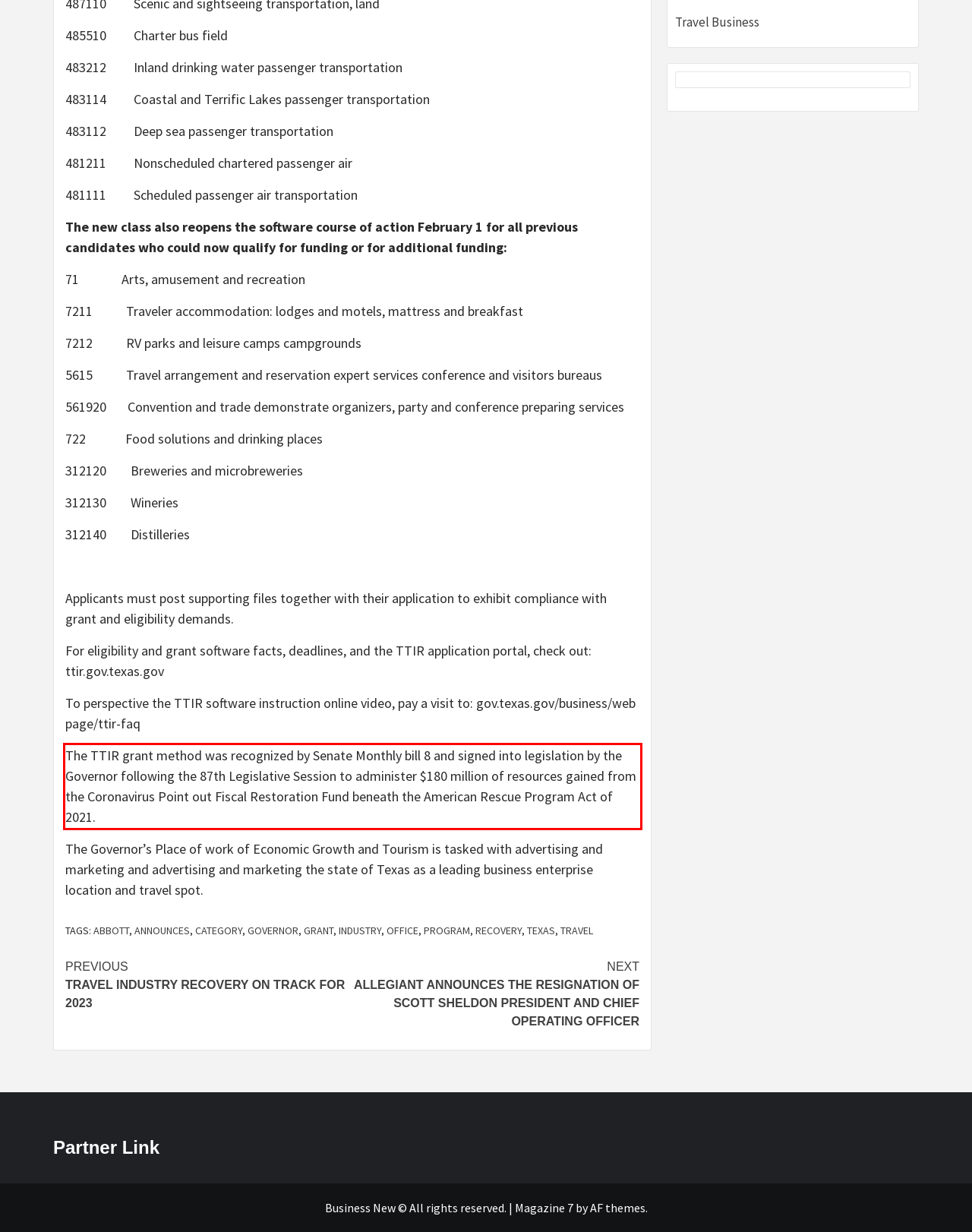Within the screenshot of a webpage, identify the red bounding box and perform OCR to capture the text content it contains.

The TTIR grant method was recognized by Senate Monthly bill 8 and signed into legislation by the Governor following the 87th Legislative Session to administer $180 million of resources gained from the Coronavirus Point out Fiscal Restoration Fund beneath the American Rescue Program Act of 2021.